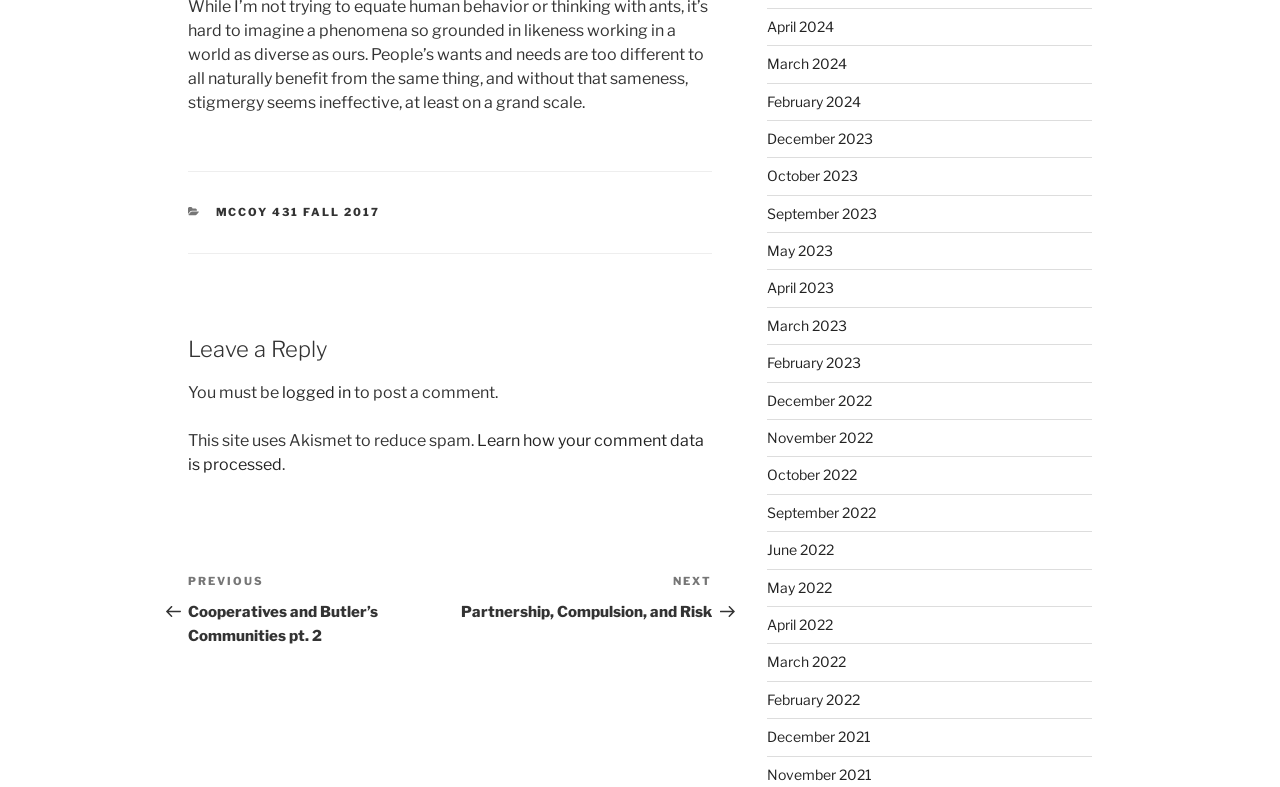Analyze the image and provide a detailed answer to the question: What is the purpose of the site?

The site uses Akismet to reduce spam, as indicated by the static text 'This site uses Akismet to reduce spam.'